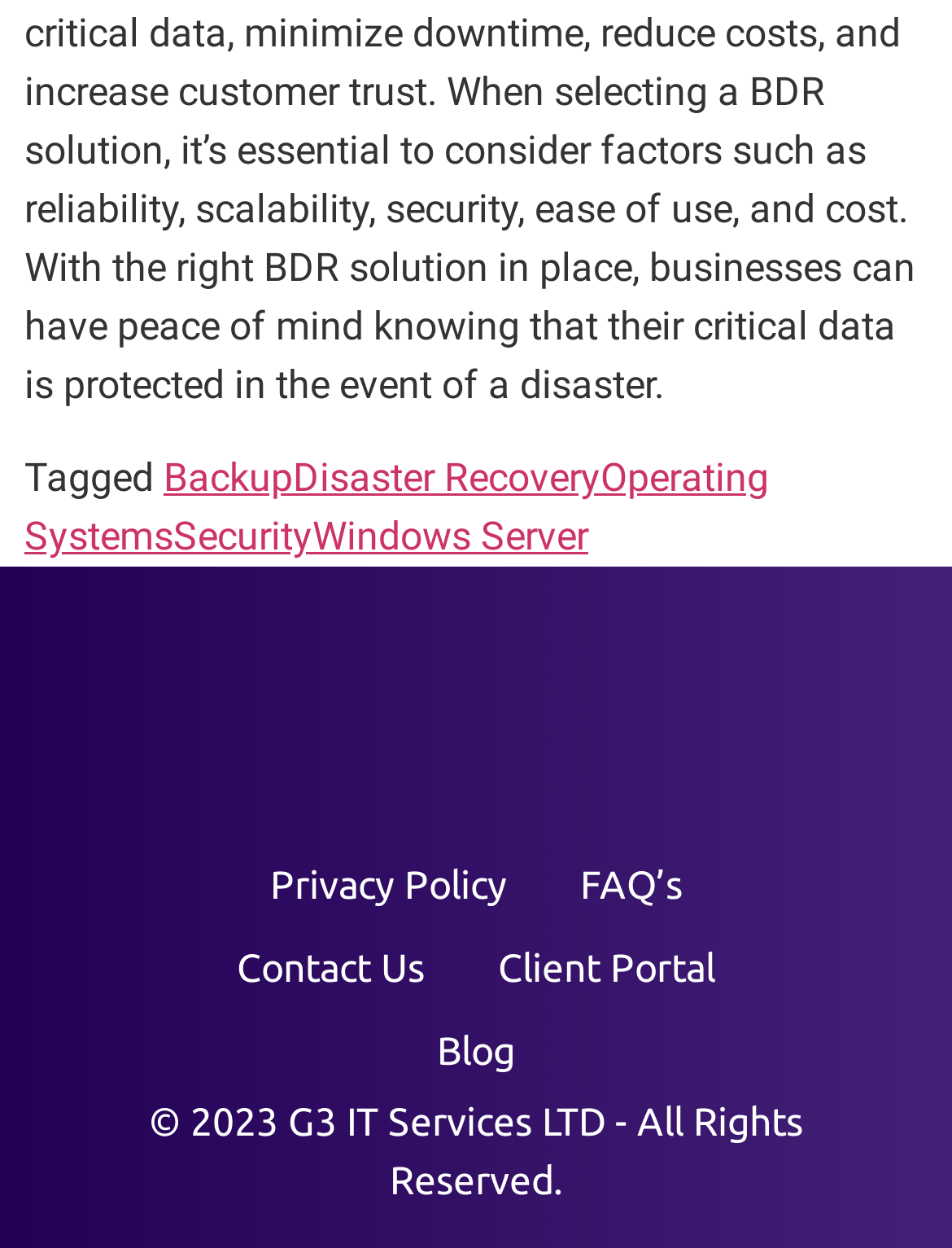How many sections are there in the top navigation?
Look at the image and respond to the question as thoroughly as possible.

The top navigation section of the webpage contains 5 sections, which are 'Tagged', 'Backup', 'Disaster Recovery', 'Operating Systems', and 'Security', each with its own link.